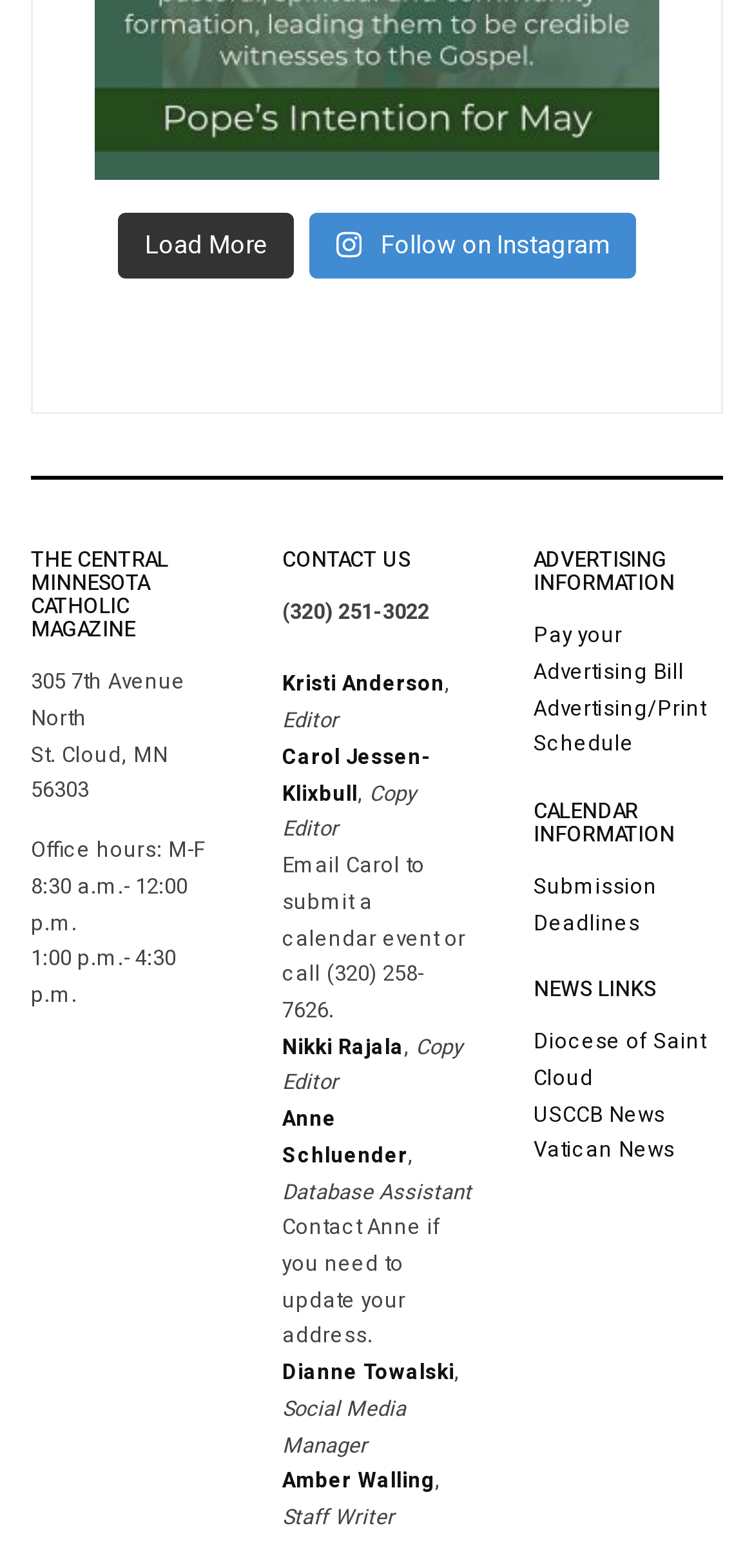What is the address of the magazine?
Look at the image and answer with only one word or phrase.

305 7th Avenue North, St. Cloud, MN 56303